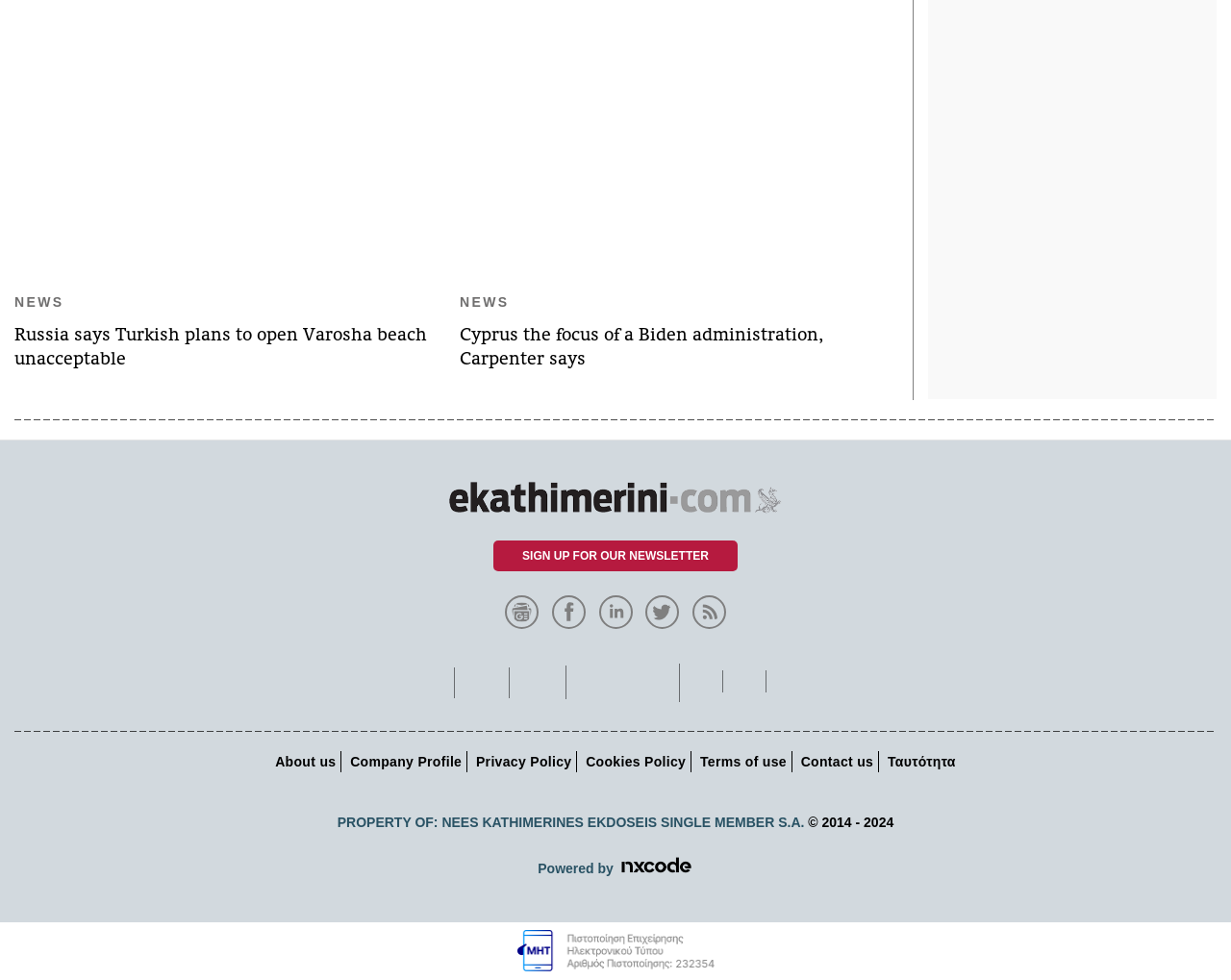Respond with a single word or phrase to the following question: What is the copyright year range of the website?

2014-2024